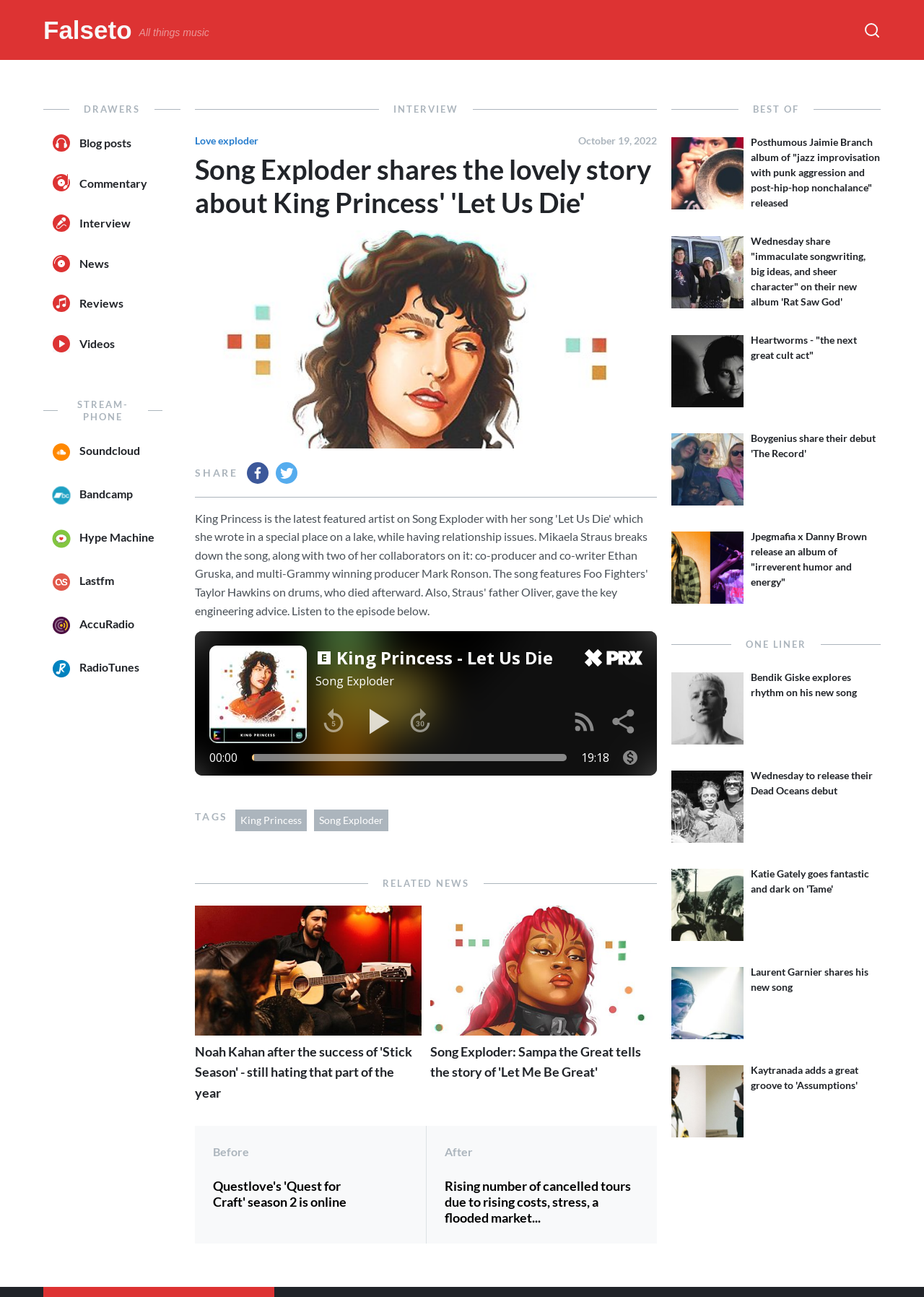How many social media sharing options are available?
Please interpret the details in the image and answer the question thoroughly.

The answer can be found by looking at the social media sharing icons below the article title. There are two icons, one for Facebook and one for Twitter, which indicates that there are two social media sharing options available.